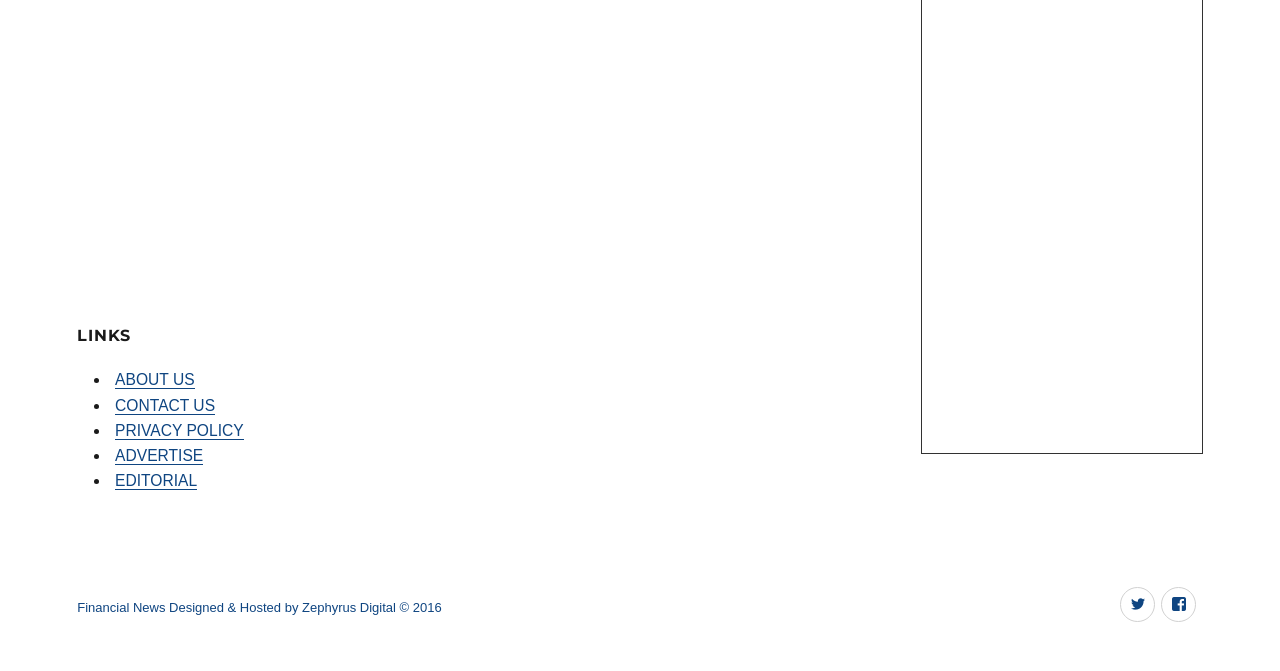Please identify the bounding box coordinates of the clickable element to fulfill the following instruction: "check out ADVERTISE". The coordinates should be four float numbers between 0 and 1, i.e., [left, top, right, bottom].

[0.09, 0.666, 0.159, 0.691]